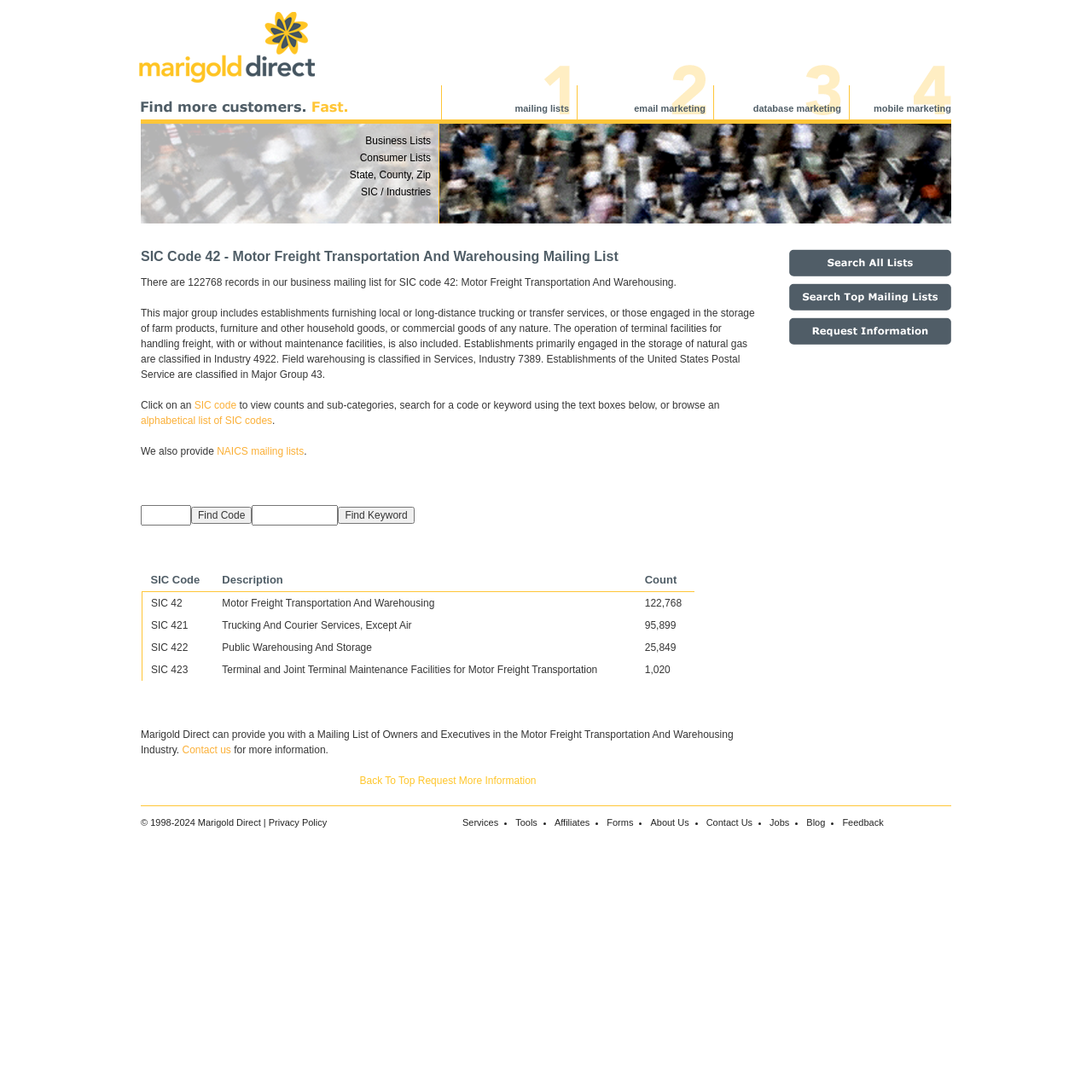Specify the bounding box coordinates for the region that must be clicked to perform the given instruction: "View counts and sub-categories of SIC code".

[0.178, 0.366, 0.216, 0.377]